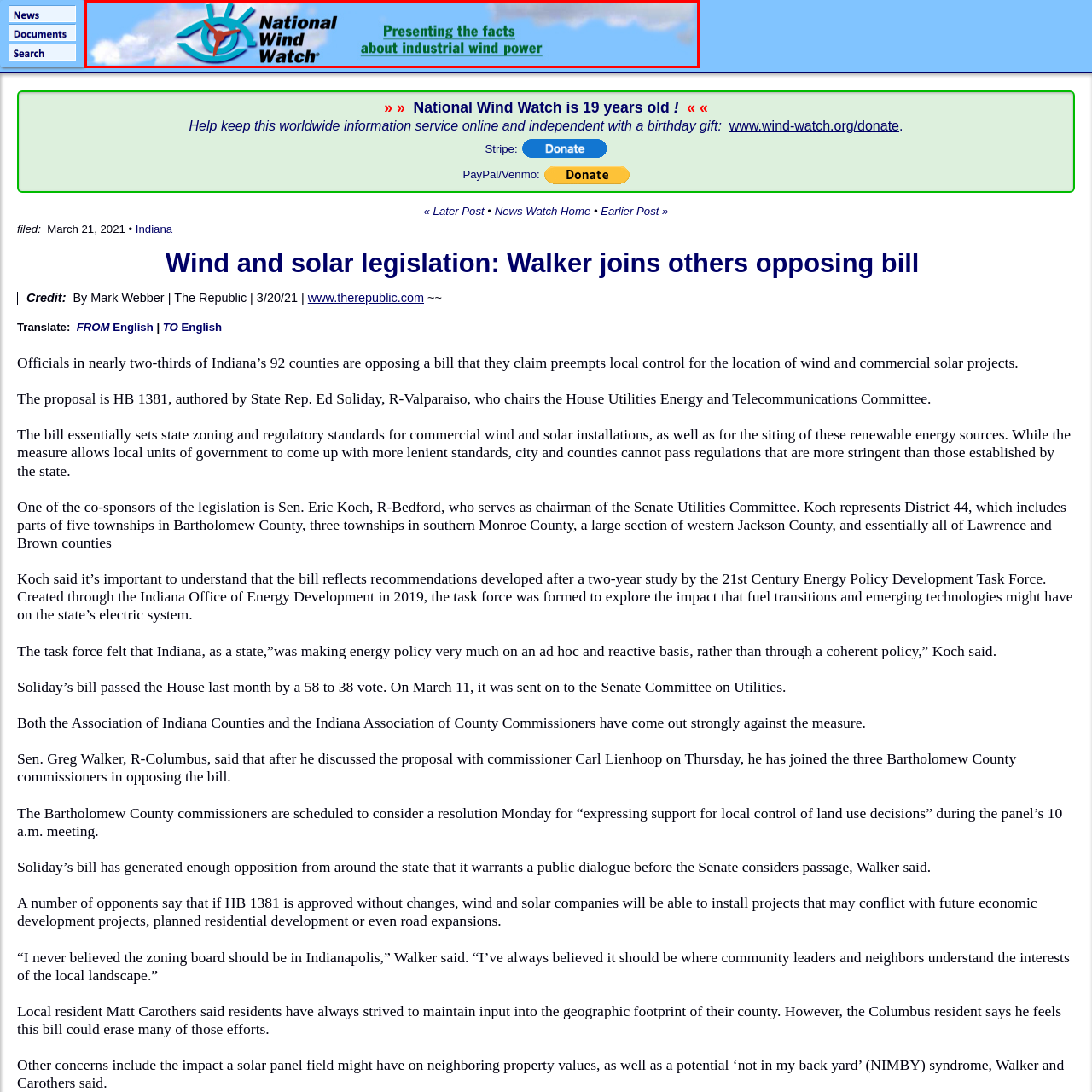What phrase accompanies the National Wind Watch logo?
Carefully scrutinize the image inside the red bounding box and generate a comprehensive answer, drawing from the visual content.

The caption states that the phrase 'Presenting the facts about industrial wind power' accompanies the National Wind Watch logo, highlighting the organization's commitment to providing accurate information and advocacy regarding the impacts and implications of wind energy projects.